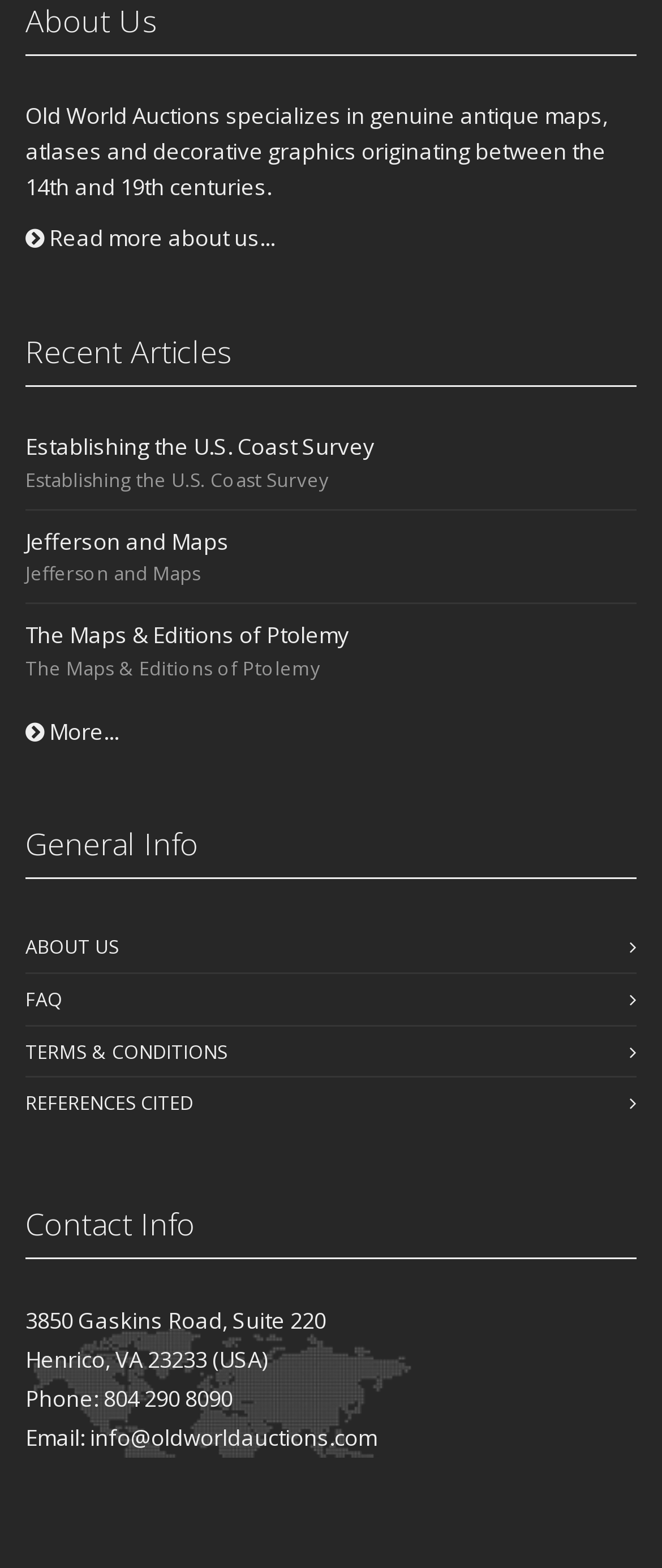Extract the bounding box coordinates of the UI element described by: "References Cited". The coordinates should include four float numbers ranging from 0 to 1, e.g., [left, top, right, bottom].

[0.038, 0.687, 0.962, 0.719]